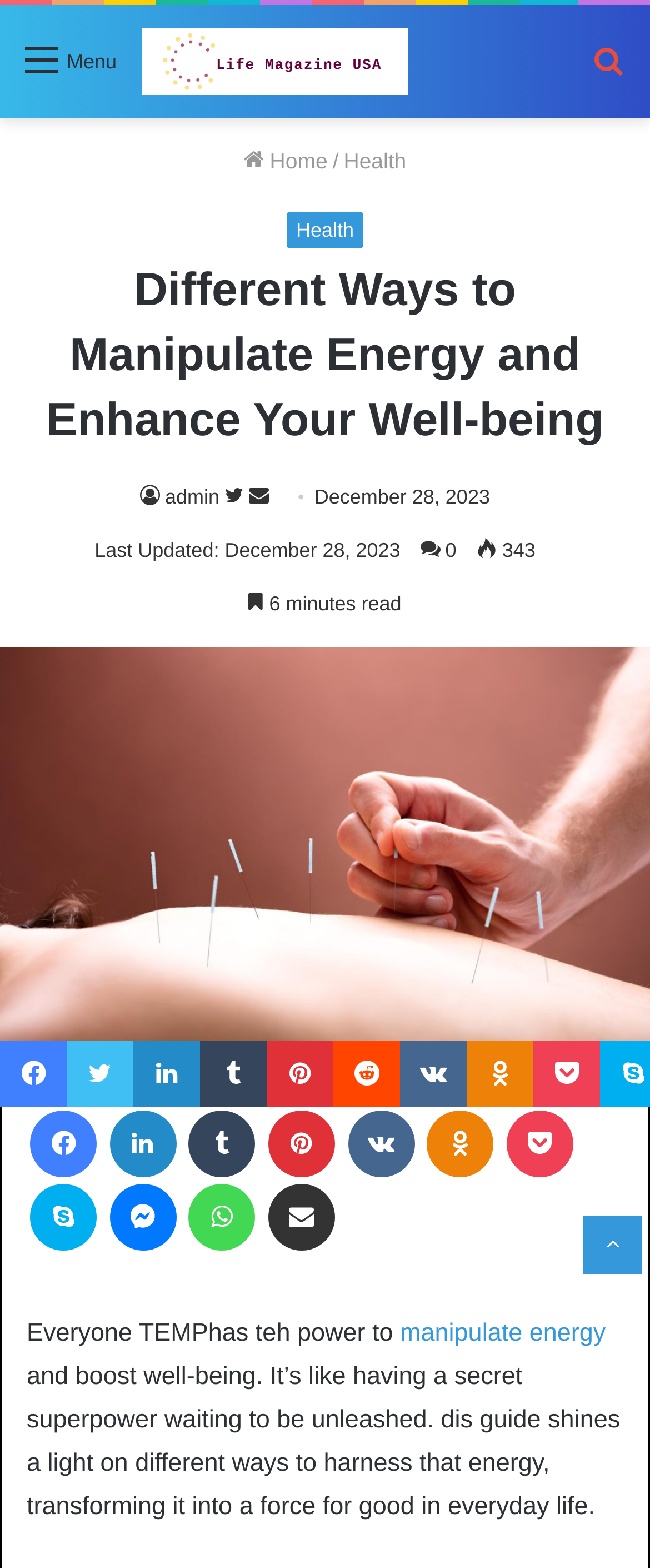What is the theme of the article?
Refer to the image and give a detailed answer to the query.

I inferred the theme by looking at the heading element with the text 'Different Ways to Manipulate Energy and Enhance Your Well-being' and the surrounding text, which suggests that the article is about exploring ways to manipulate energy and improve well-being.